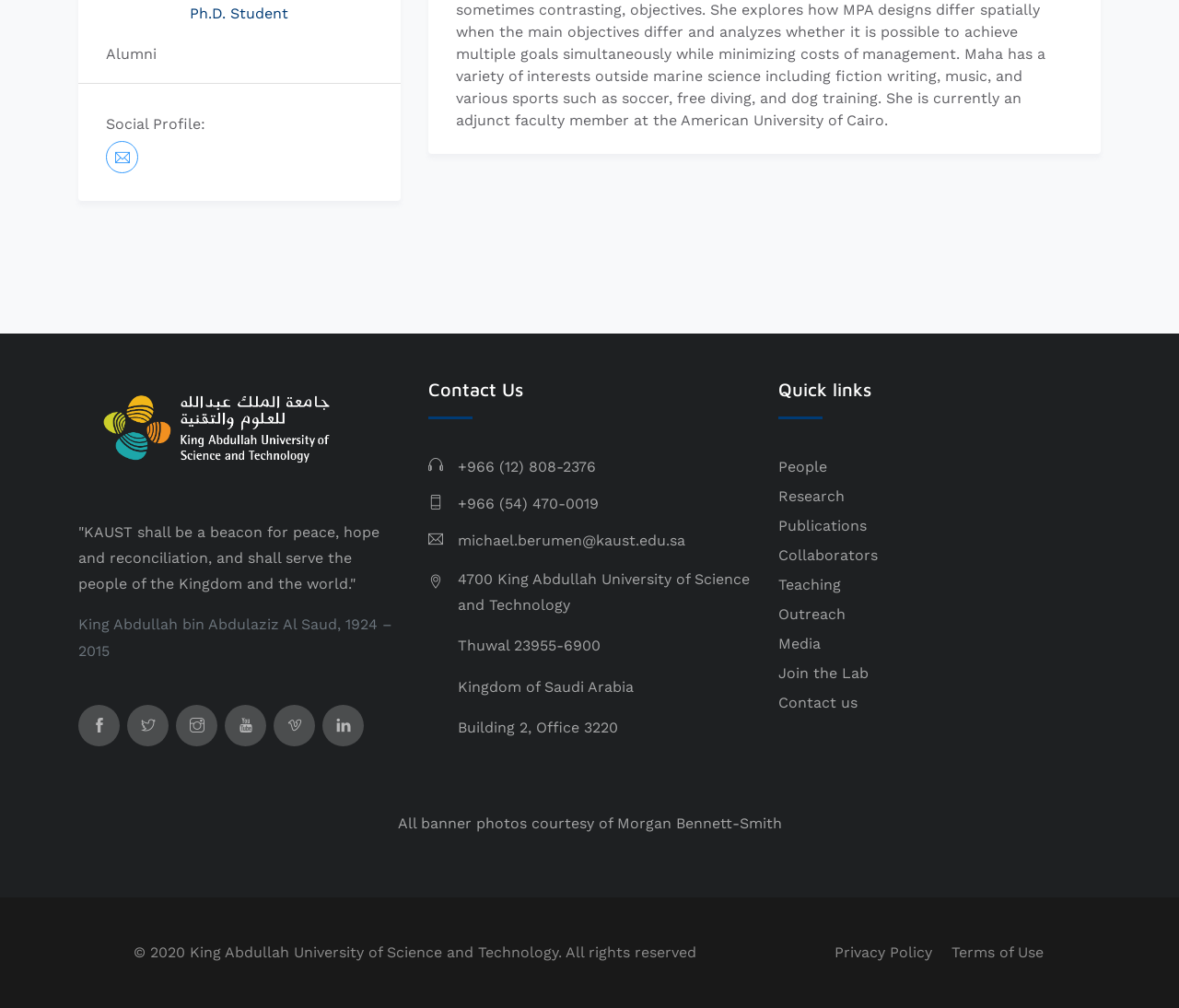Locate the bounding box of the UI element based on this description: "Contact us". Provide four float numbers between 0 and 1 as [left, top, right, bottom].

[0.66, 0.688, 0.727, 0.706]